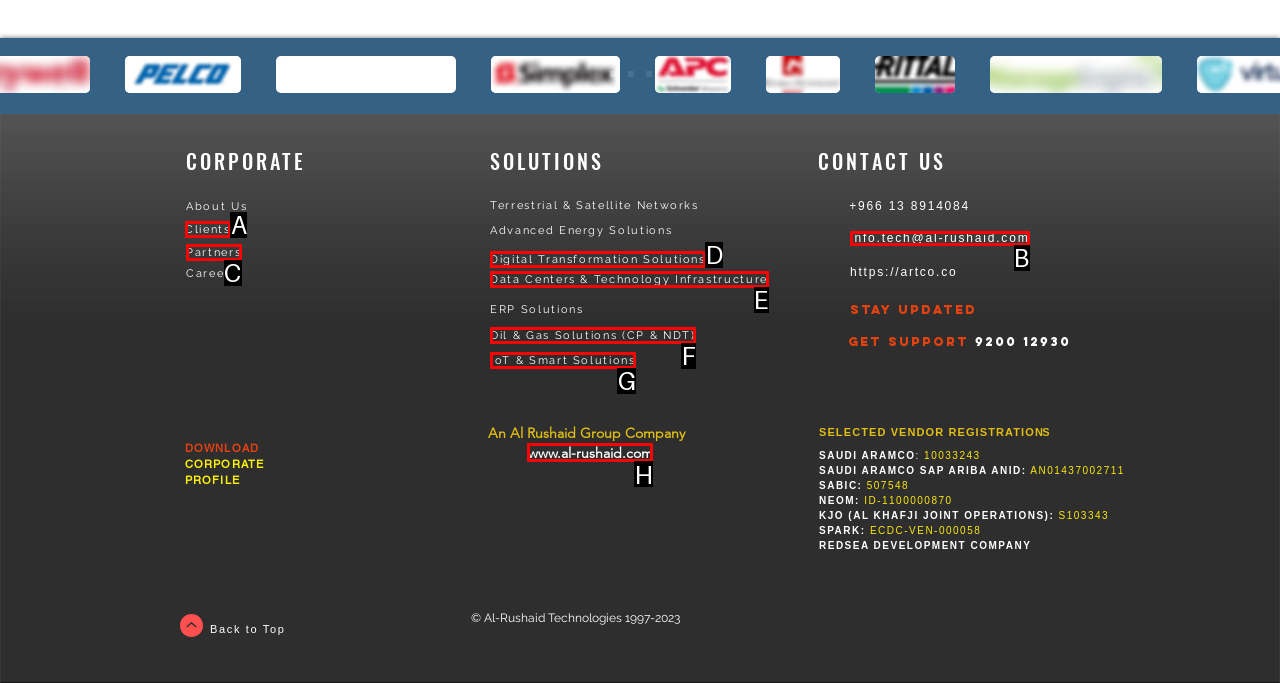Choose the letter that best represents the description: Data Centers & Technology Infrastructure. Answer with the letter of the selected choice directly.

E